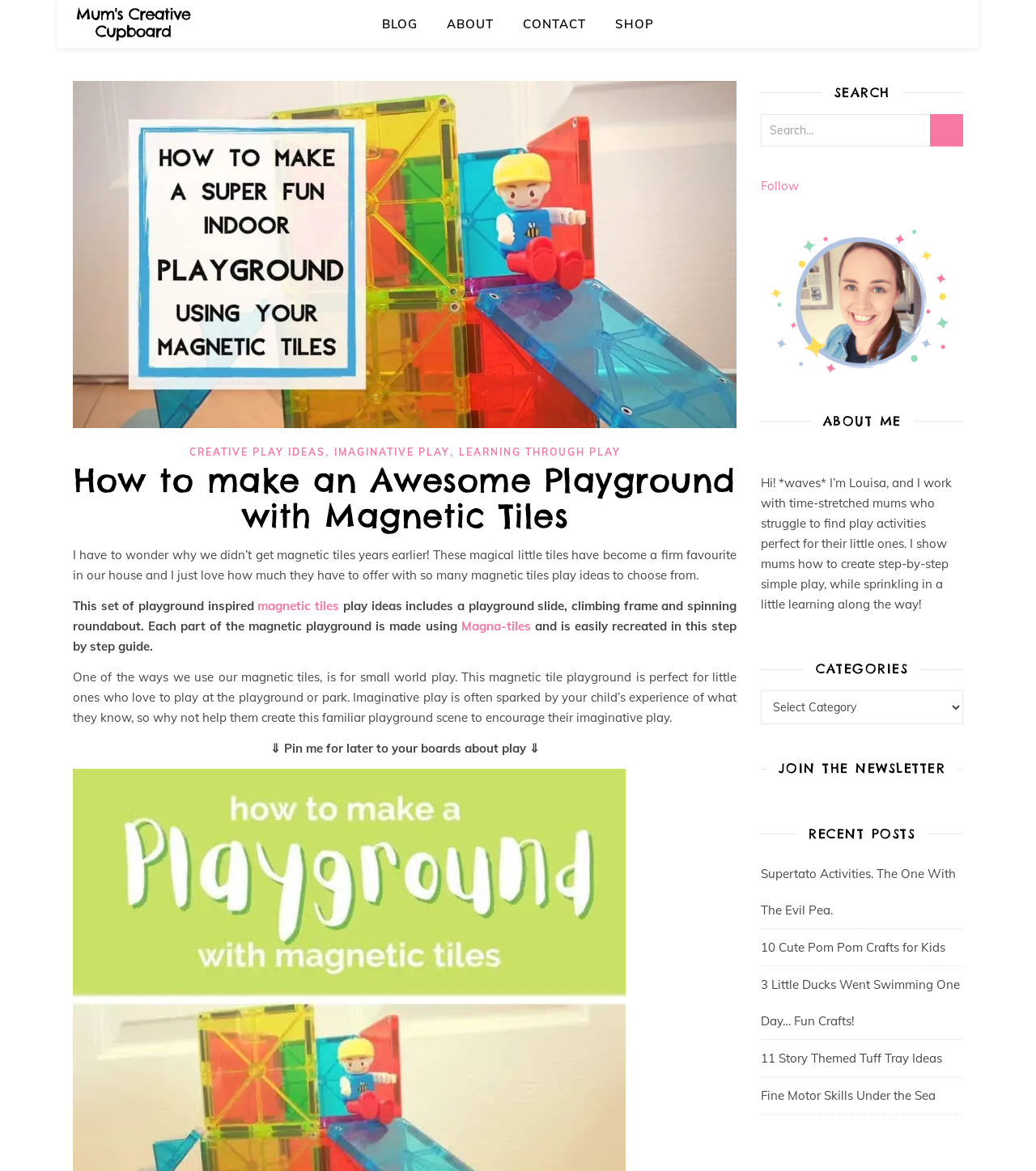What is the purpose of the search bar?
Provide a detailed and extensive answer to the question.

The search bar is located in the top-right corner of the webpage, and it allows users to search for specific content within the website.